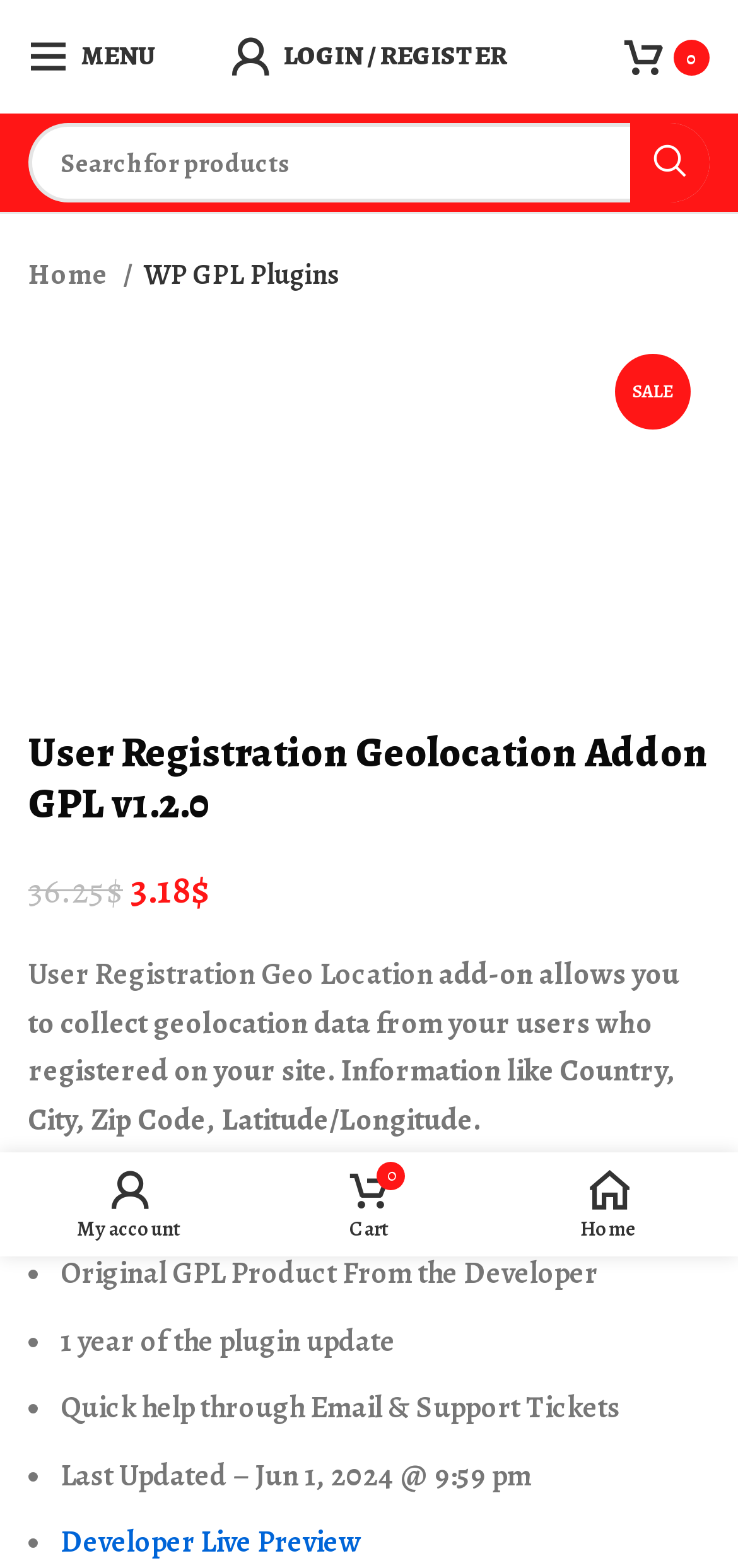Can you specify the bounding box coordinates for the region that should be clicked to fulfill this instruction: "Open menu".

None